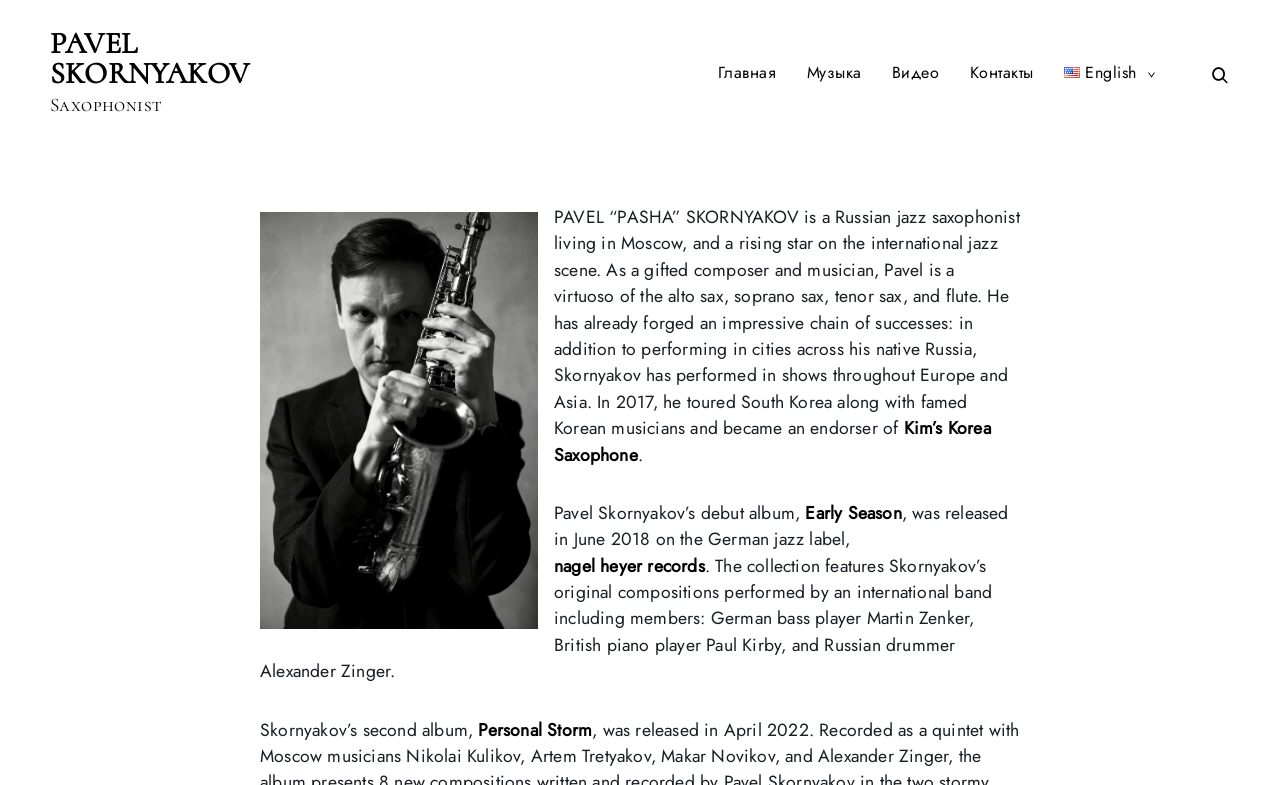Please provide the bounding box coordinates for the UI element as described: "PAVEL SKORNYAKOV". The coordinates must be four floats between 0 and 1, represented as [left, top, right, bottom].

[0.039, 0.032, 0.195, 0.117]